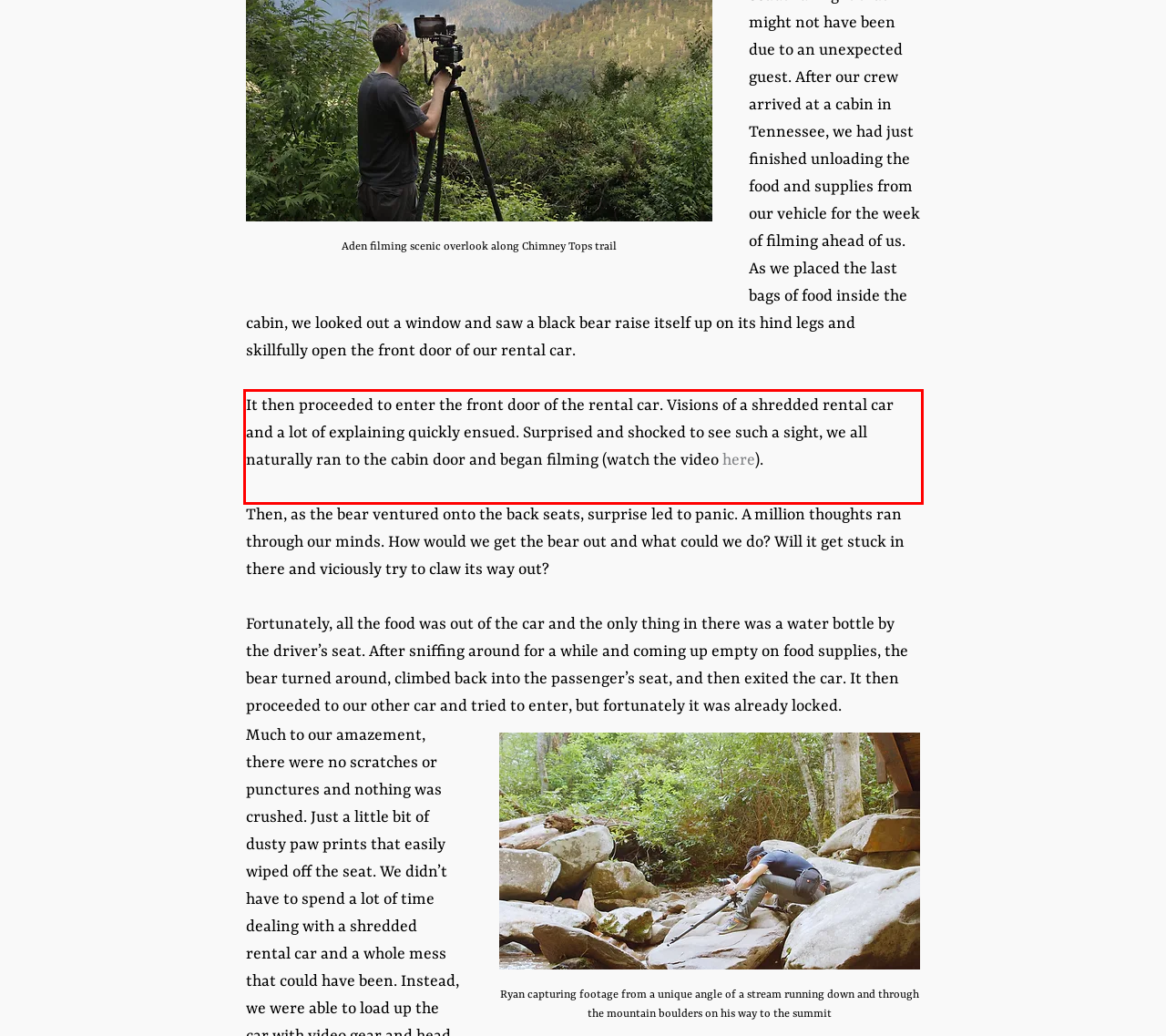Given a screenshot of a webpage containing a red bounding box, perform OCR on the text within this red bounding box and provide the text content.

It then proceeded to enter the front door of the rental car. Visions of a shredded rental car and a lot of explaining quickly ensued. Surprised and shocked to see such a sight, we all naturally ran to the cabin door and began filming (watch the video here).